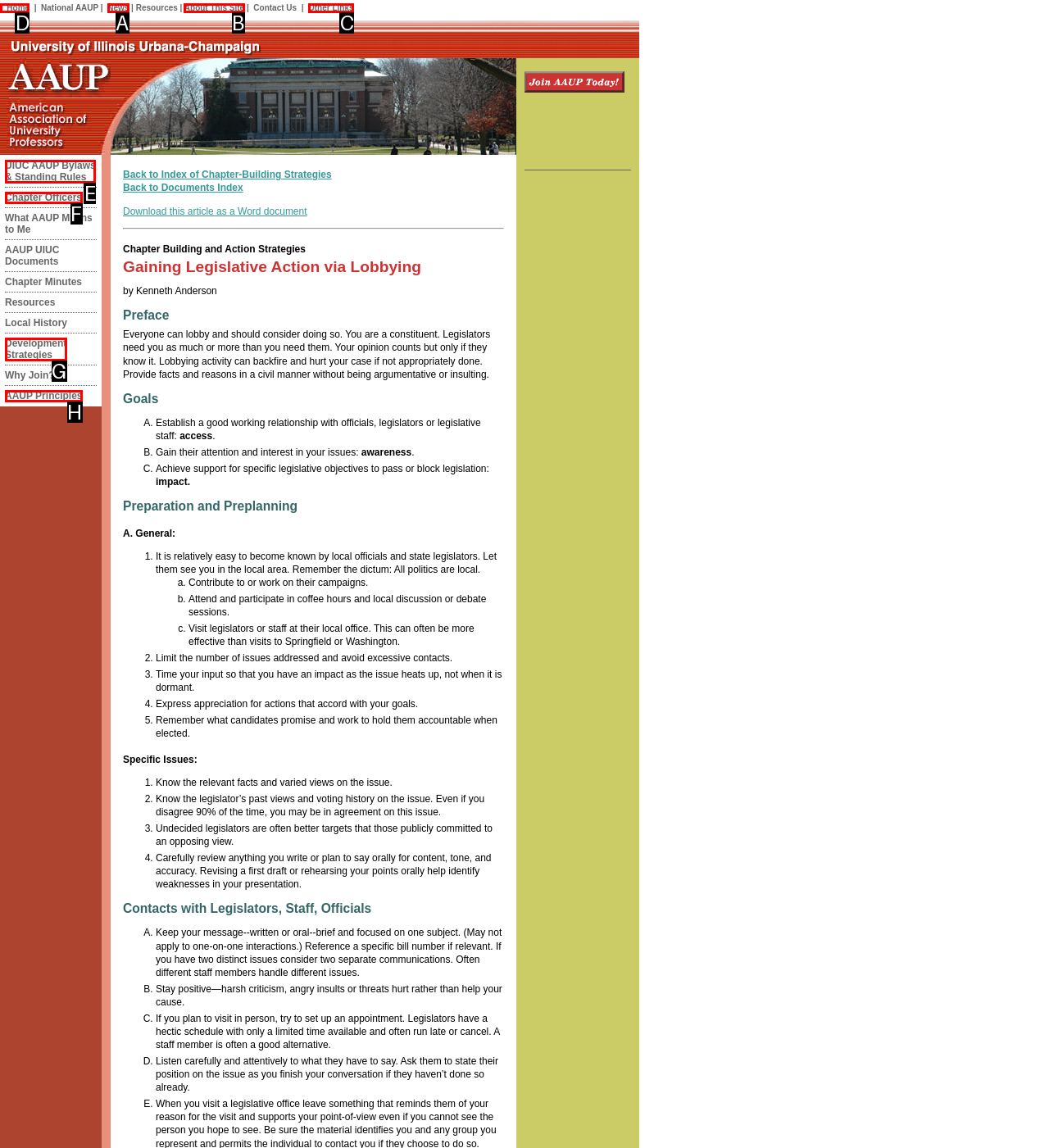From the given options, tell me which letter should be clicked to complete this task: Click Home
Answer with the letter only.

D